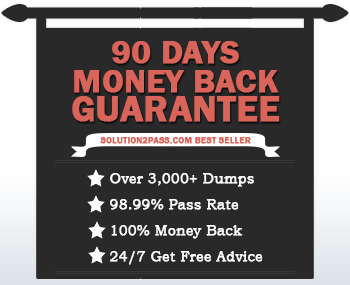Refer to the image and provide an in-depth answer to the question: 
What kind of support is available for customers?

The guarantee also mentions '24/7 Get Free Advice', indicating ongoing support for customers seeking assistance or guidance, available 24 hours a day, 7 days a week.